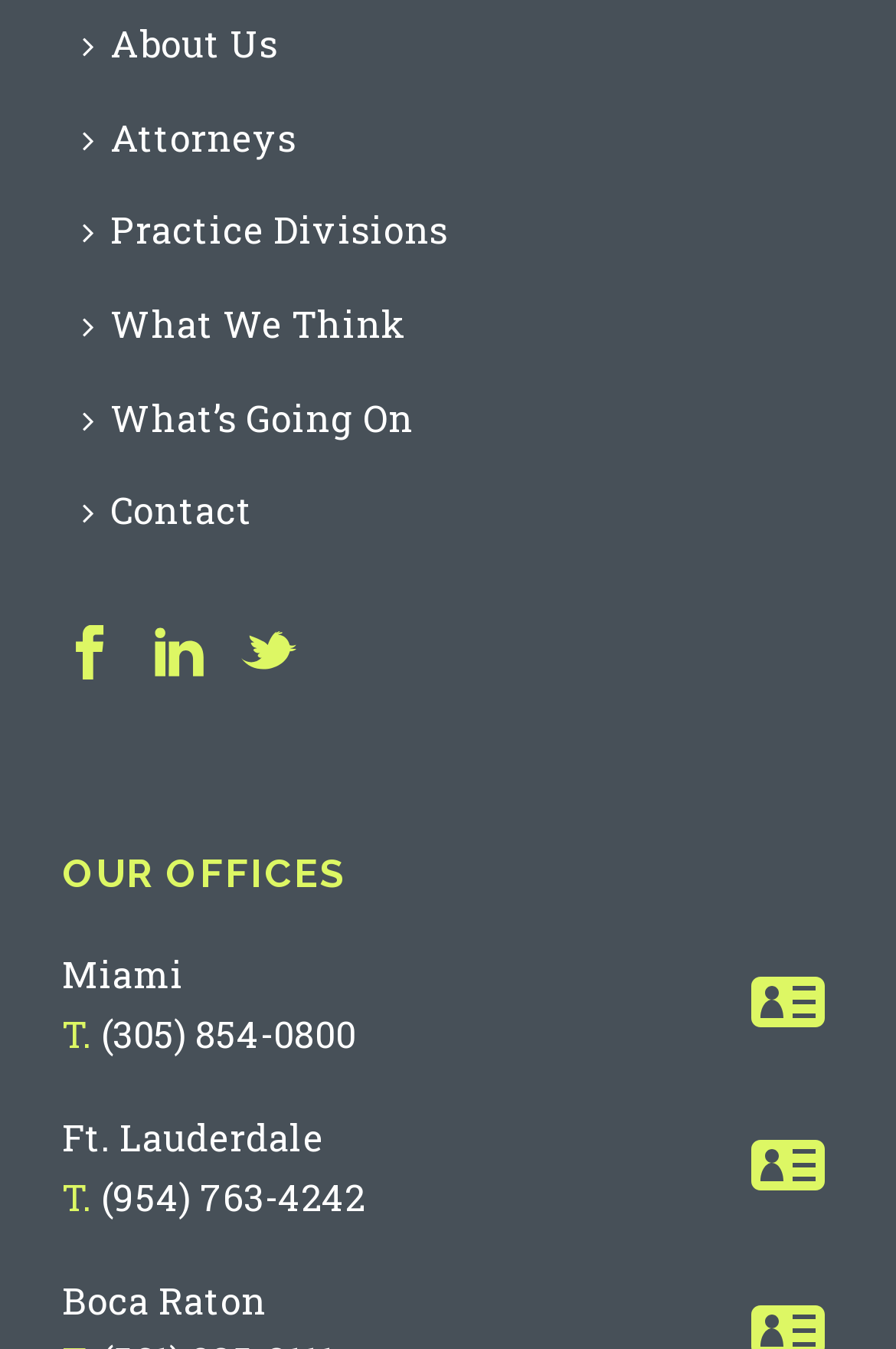How many office locations are listed?
Using the visual information, answer the question in a single word or phrase.

3